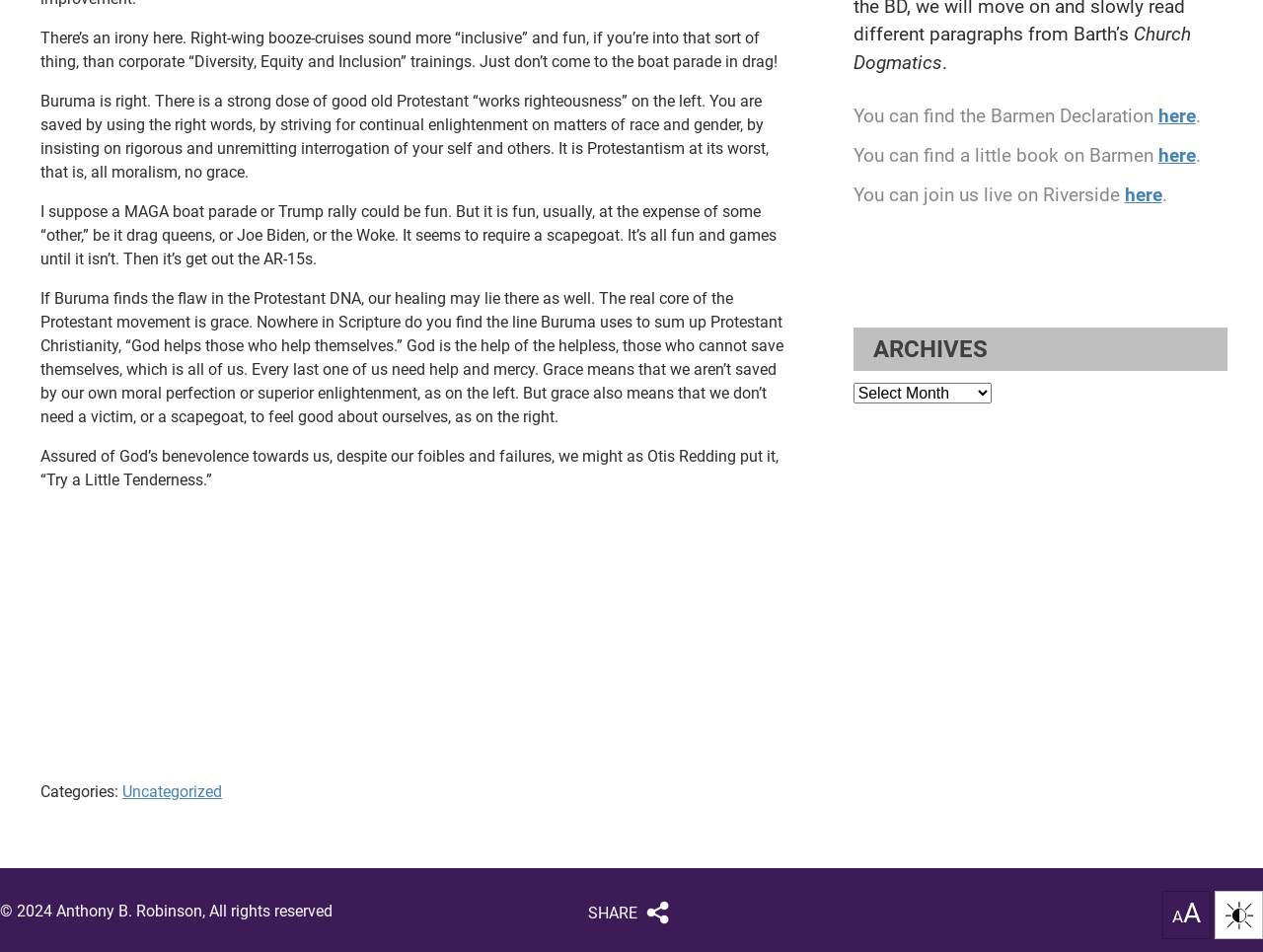What is the topic of the article?
Give a single word or phrase as your answer by examining the image.

Protestantism